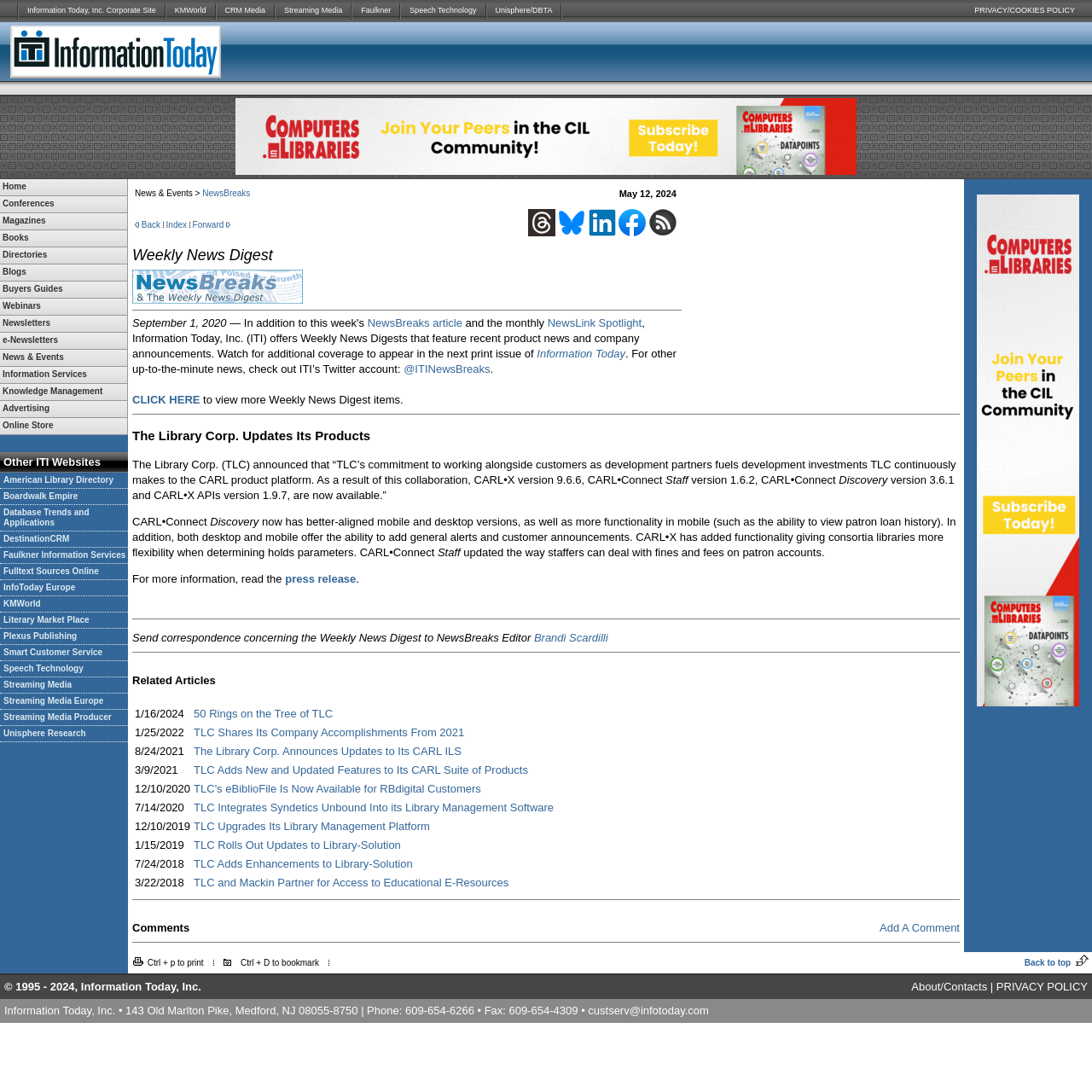Could you determine the bounding box coordinates of the clickable element to complete the instruction: "Follow the link to Saturday Night Entertainment"? Provide the coordinates as four float numbers between 0 and 1, i.e., [left, top, right, bottom].

None